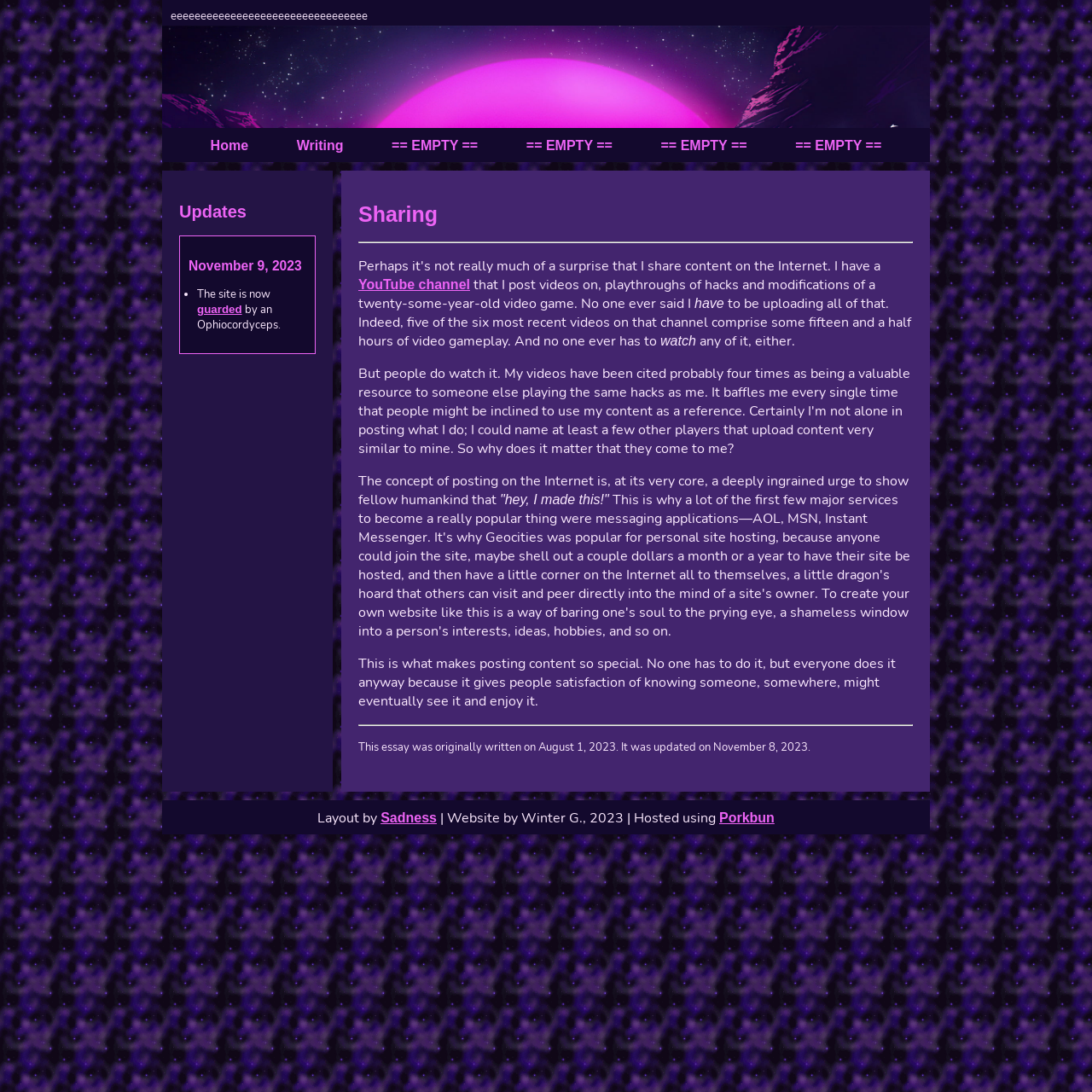What is the name of the website's layout designer?
By examining the image, provide a one-word or phrase answer.

Sadness